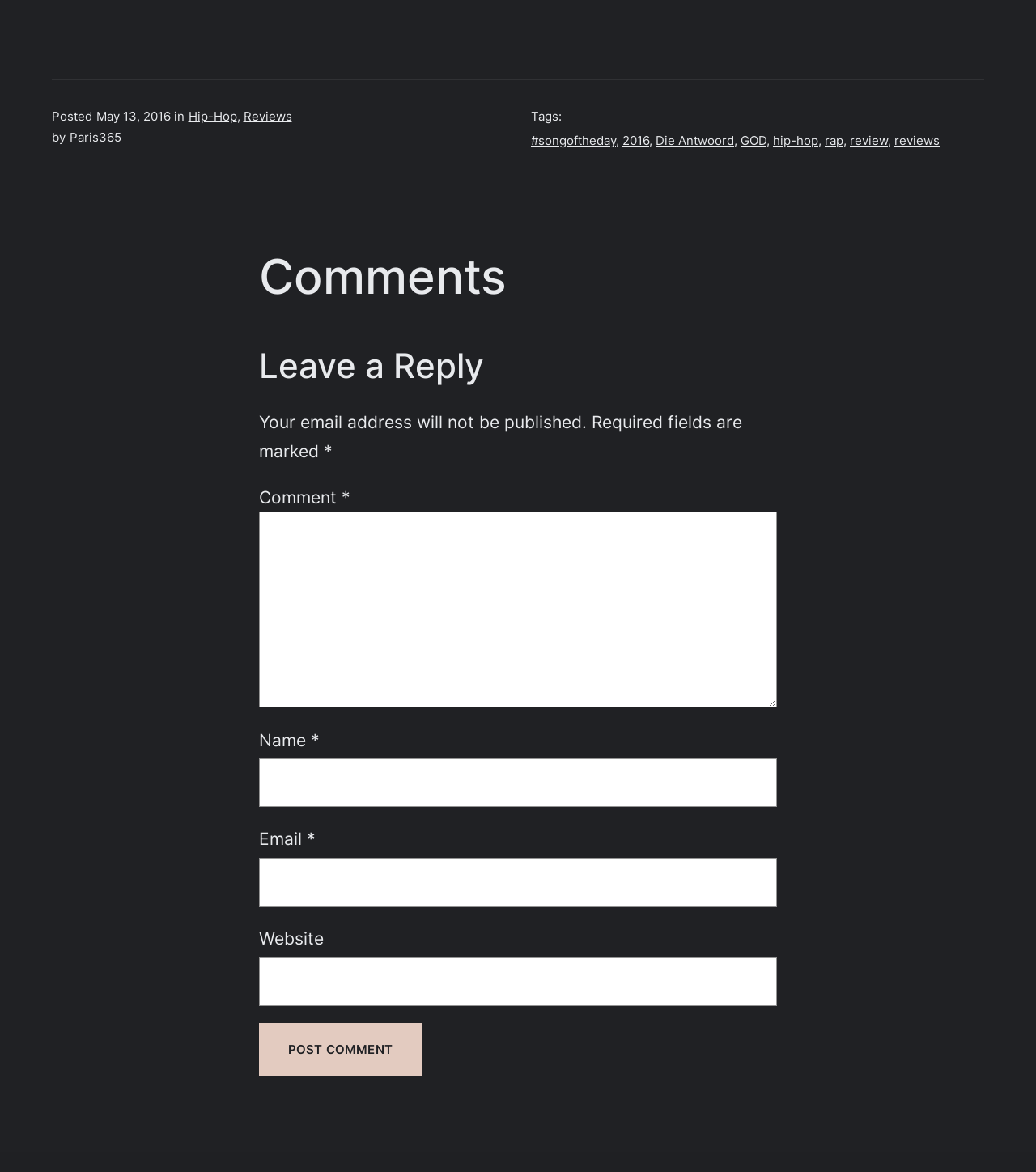What is the name of the author of the article?
From the screenshot, provide a brief answer in one word or phrase.

Paris365